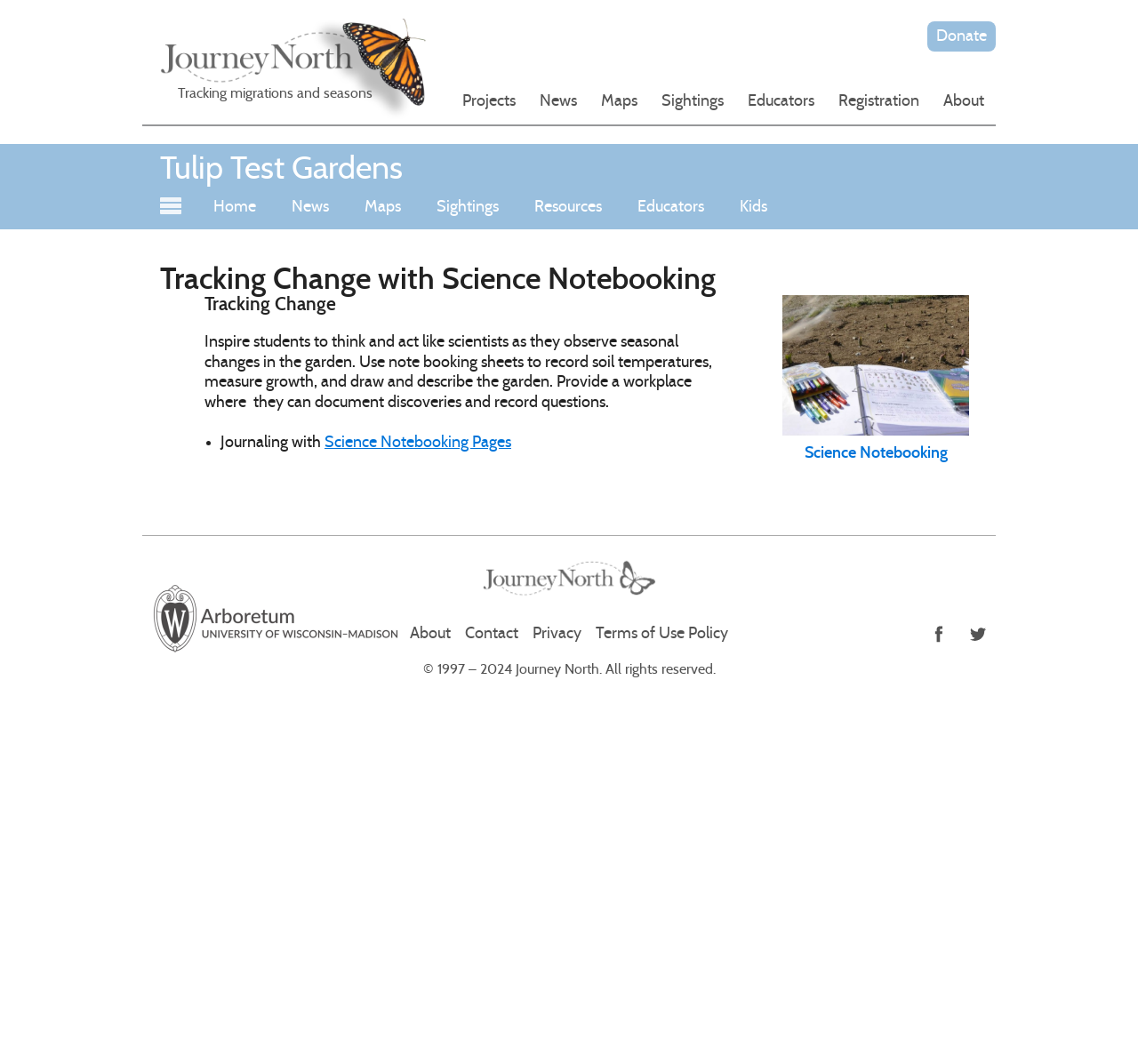Pinpoint the bounding box coordinates of the area that should be clicked to complete the following instruction: "Click on the 'Home' link". The coordinates must be given as four float numbers between 0 and 1, i.e., [left, top, right, bottom].

[0.141, 0.017, 0.392, 0.095]